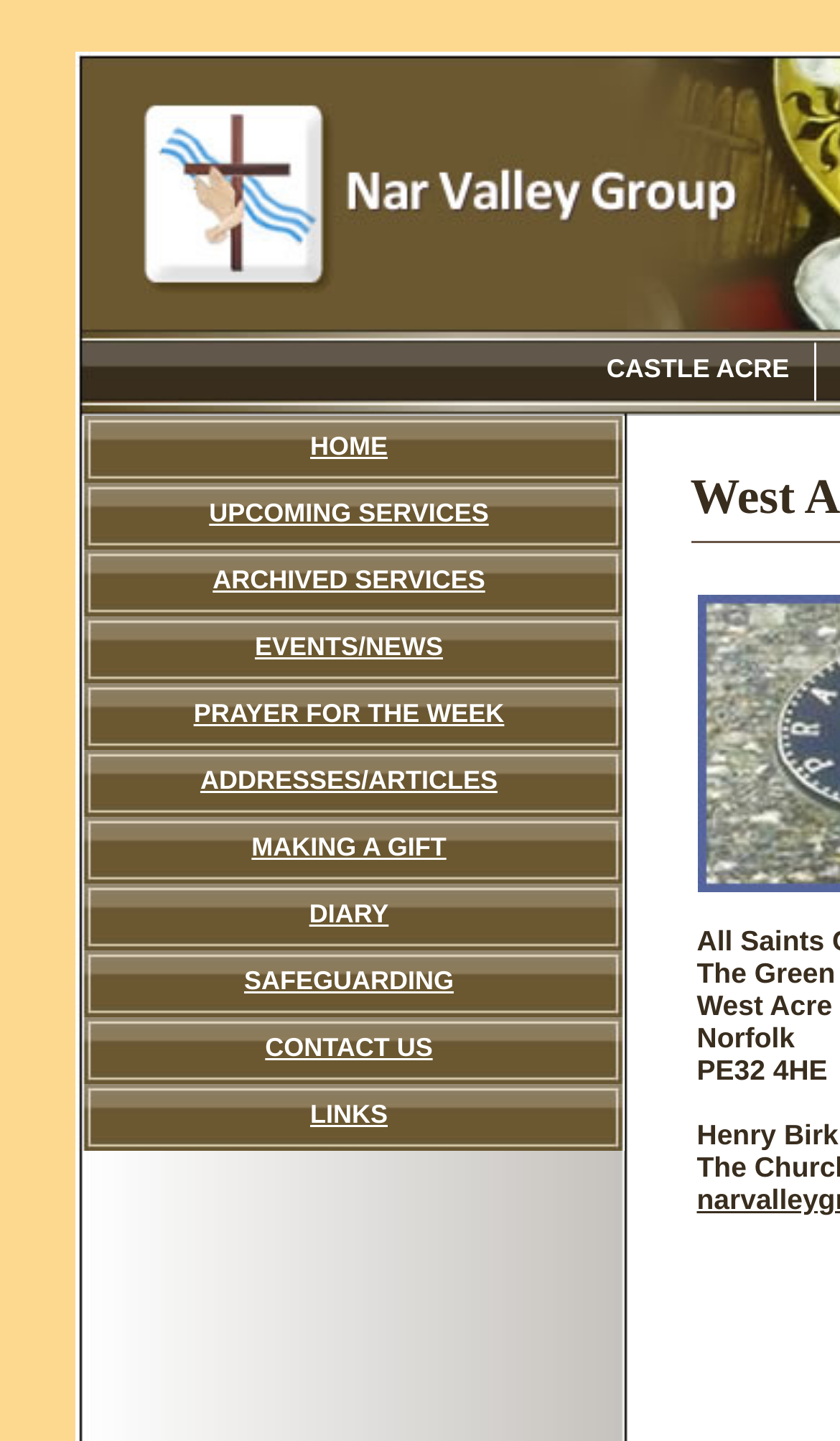Based on the description "ADDRESSES/ARTICLES", find the bounding box of the specified UI element.

[0.0, 0.52, 0.654, 0.567]